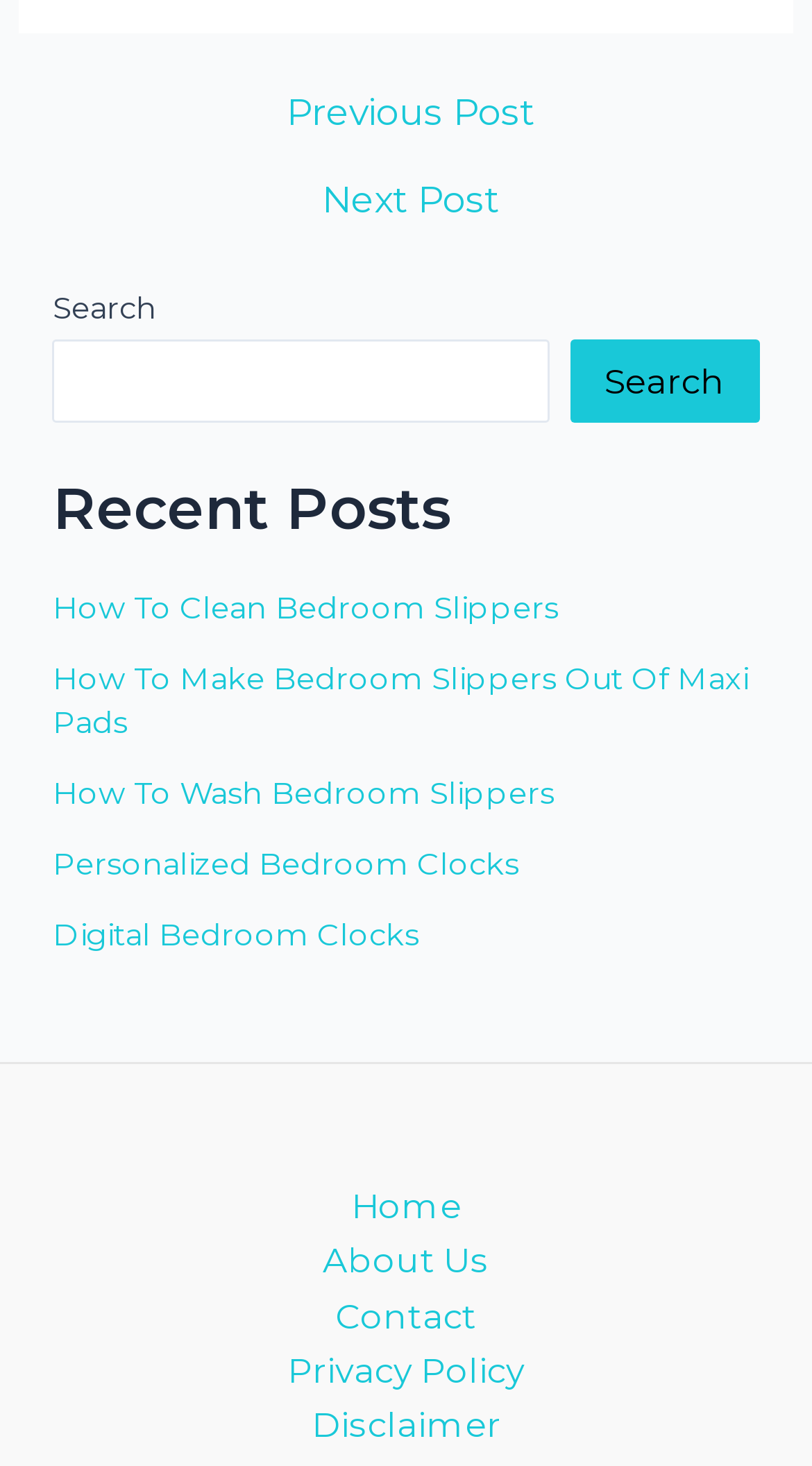What is the purpose of the search section?
Please provide a detailed and thorough answer to the question.

The search section in the middle of the webpage allows users to search the website by entering keywords in the search box and clicking the 'Search' button.